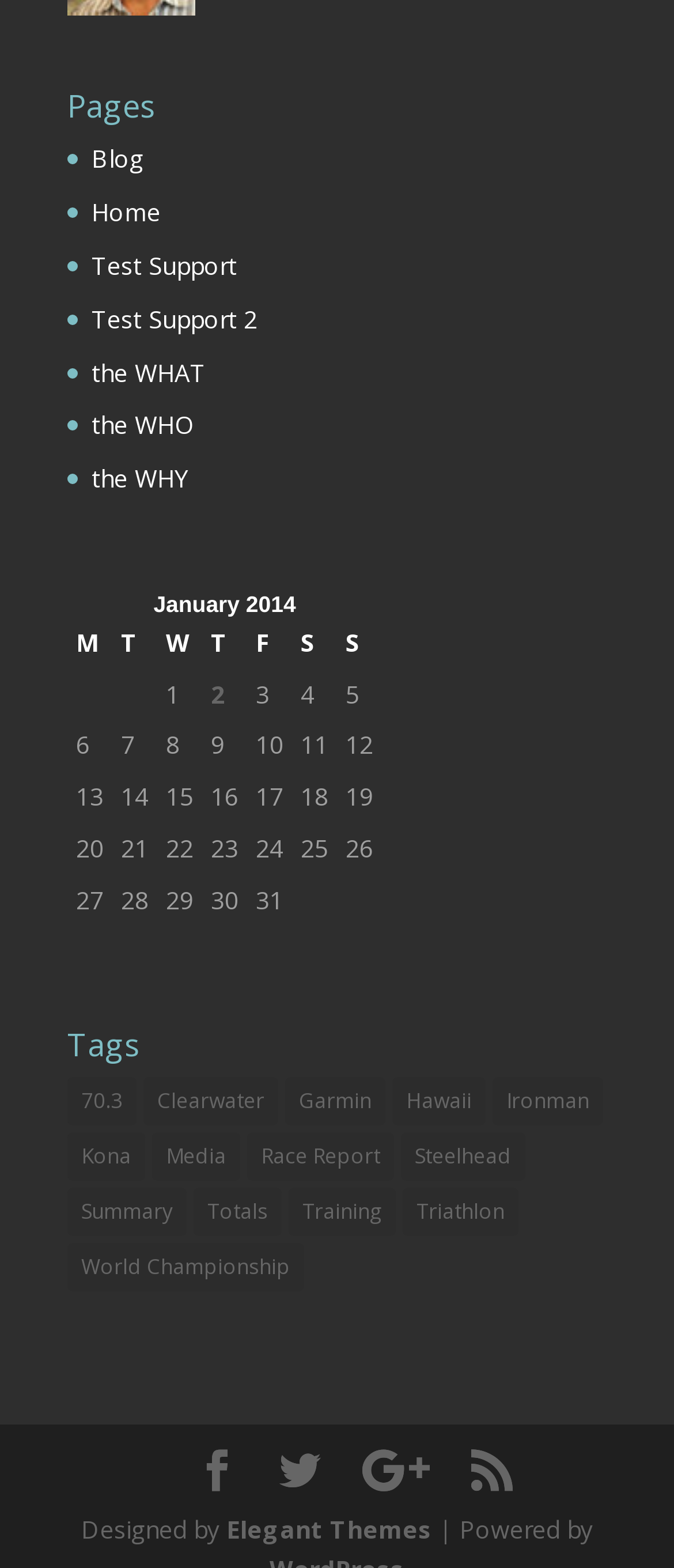Locate the bounding box coordinates of the element you need to click to accomplish the task described by this instruction: "Click on the 'Ironman' tag".

[0.423, 0.687, 0.572, 0.718]